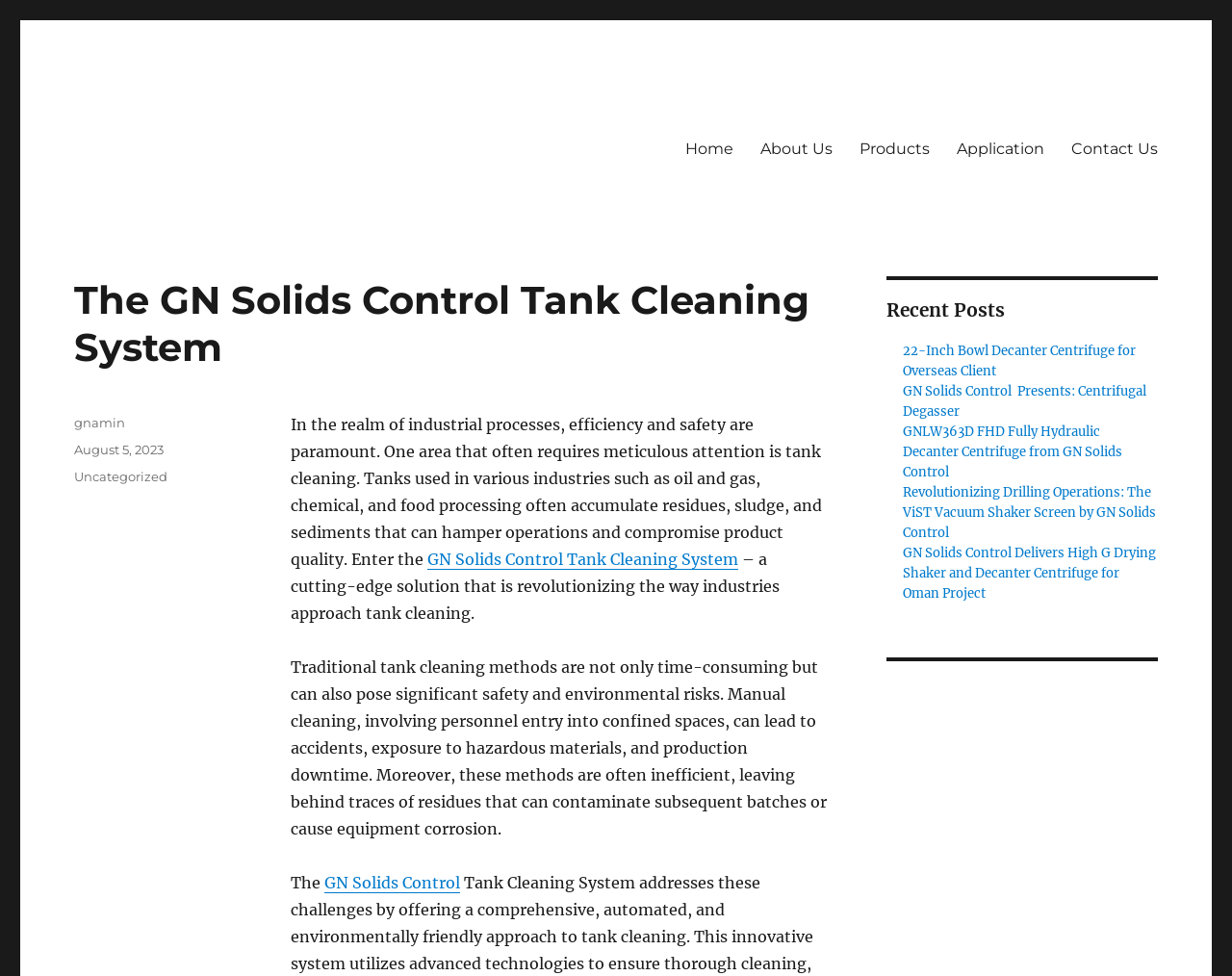Please locate the bounding box coordinates for the element that should be clicked to achieve the following instruction: "Check out GN Solids Control Delivers High G Drying Shaker and Decanter Centrifuge for Oman Project". Ensure the coordinates are given as four float numbers between 0 and 1, i.e., [left, top, right, bottom].

[0.733, 0.558, 0.938, 0.616]